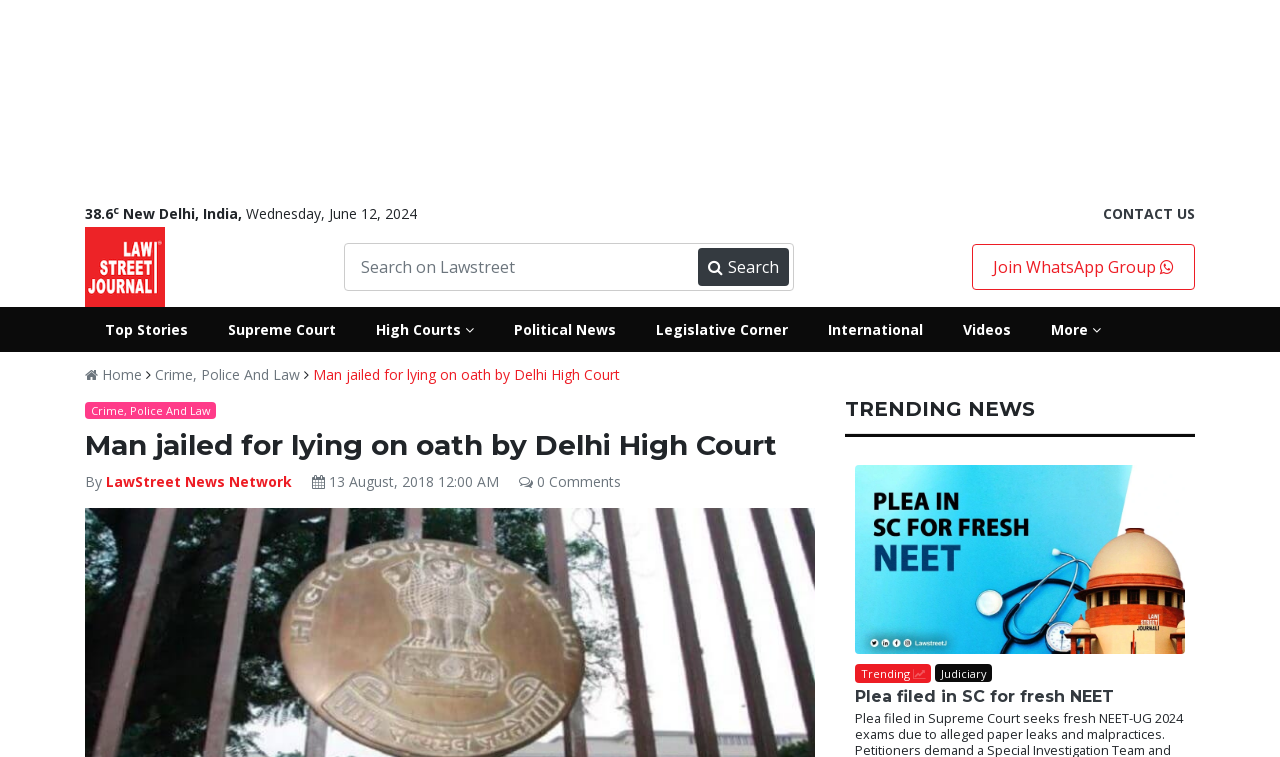Locate and provide the bounding box coordinates for the HTML element that matches this description: "Home".

[0.066, 0.482, 0.111, 0.507]